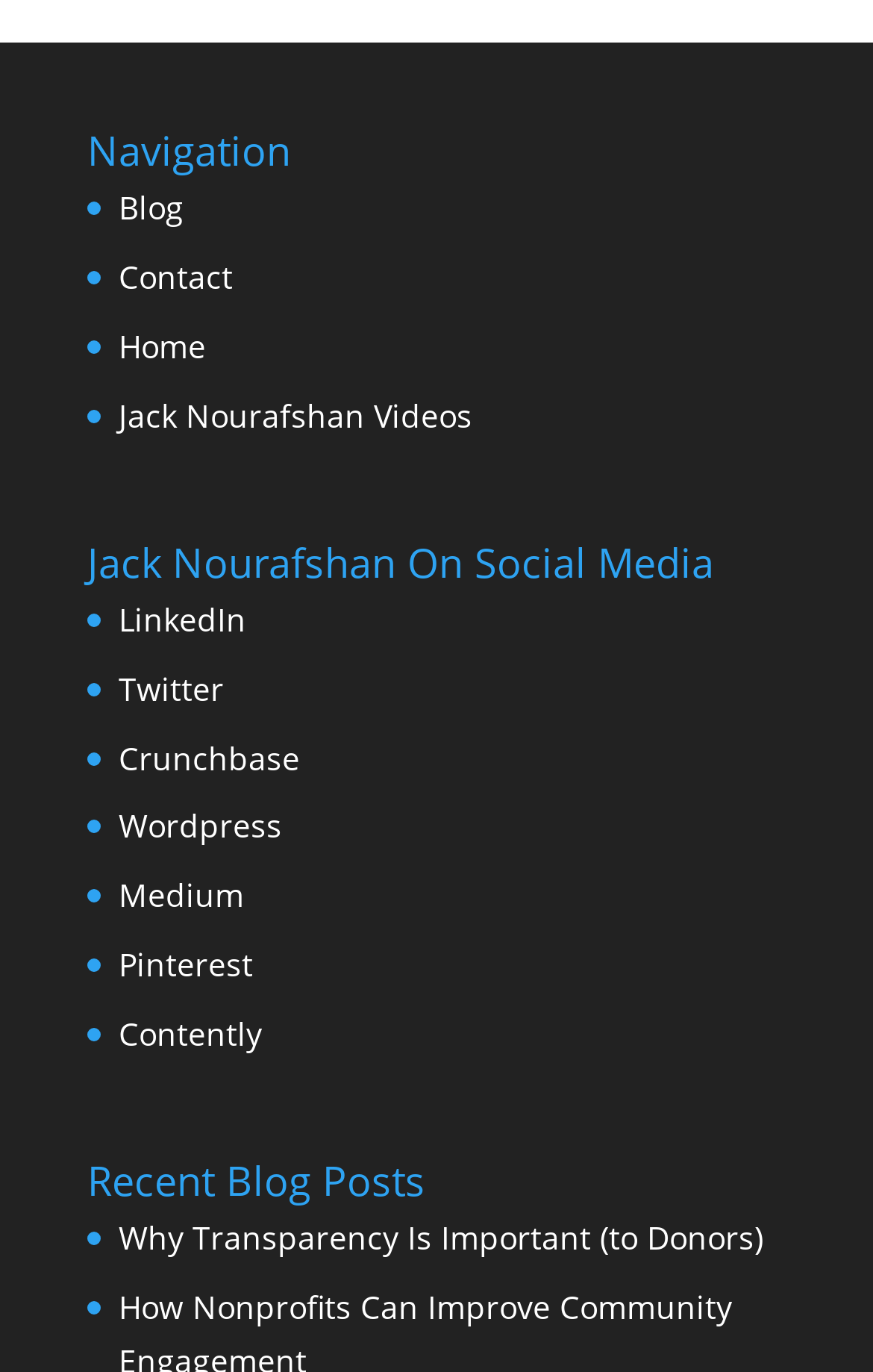Respond with a single word or phrase for the following question: 
How many main sections are there on the webpage?

3